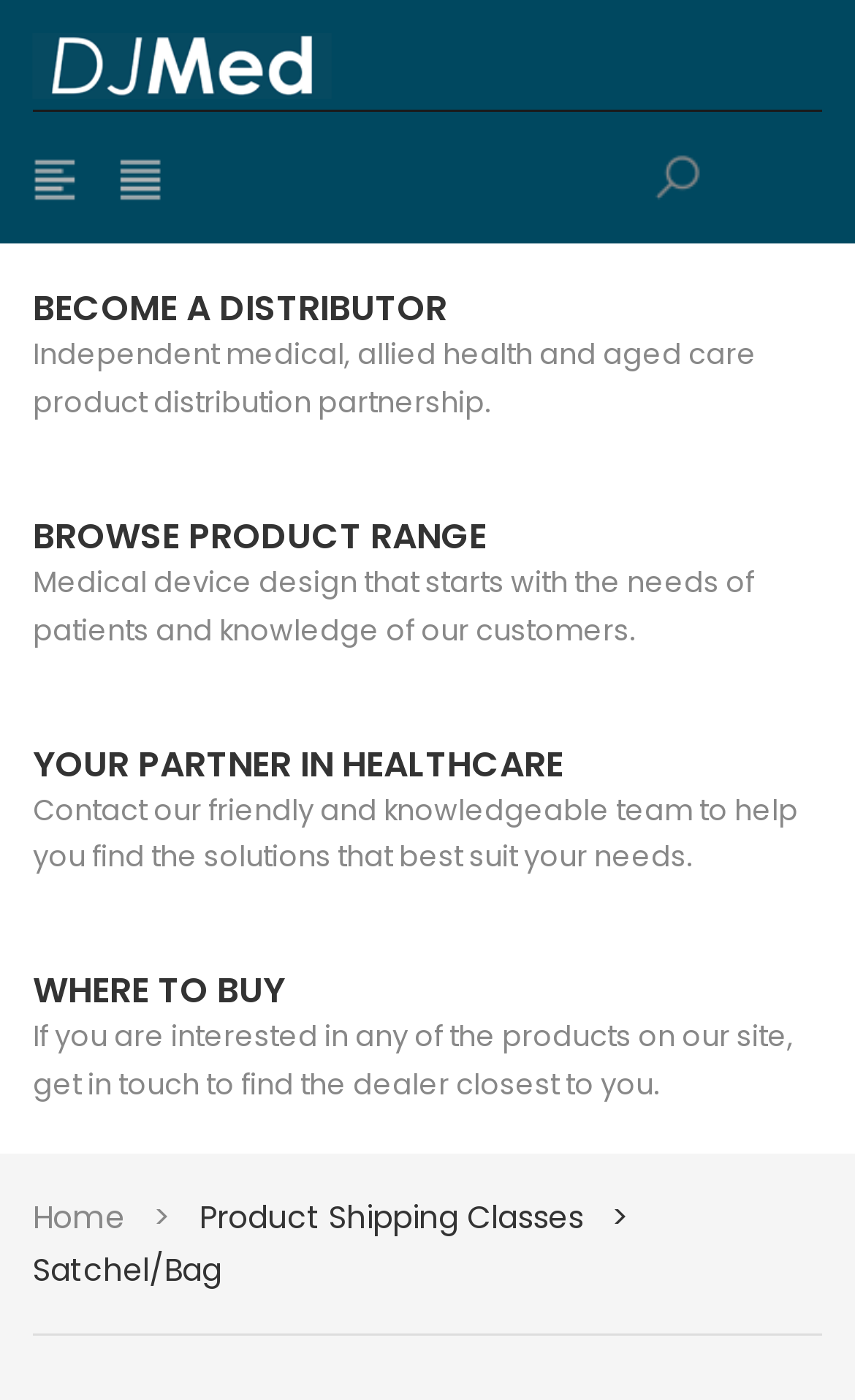Answer this question using a single word or a brief phrase:
How many main sections are on the webpage?

5